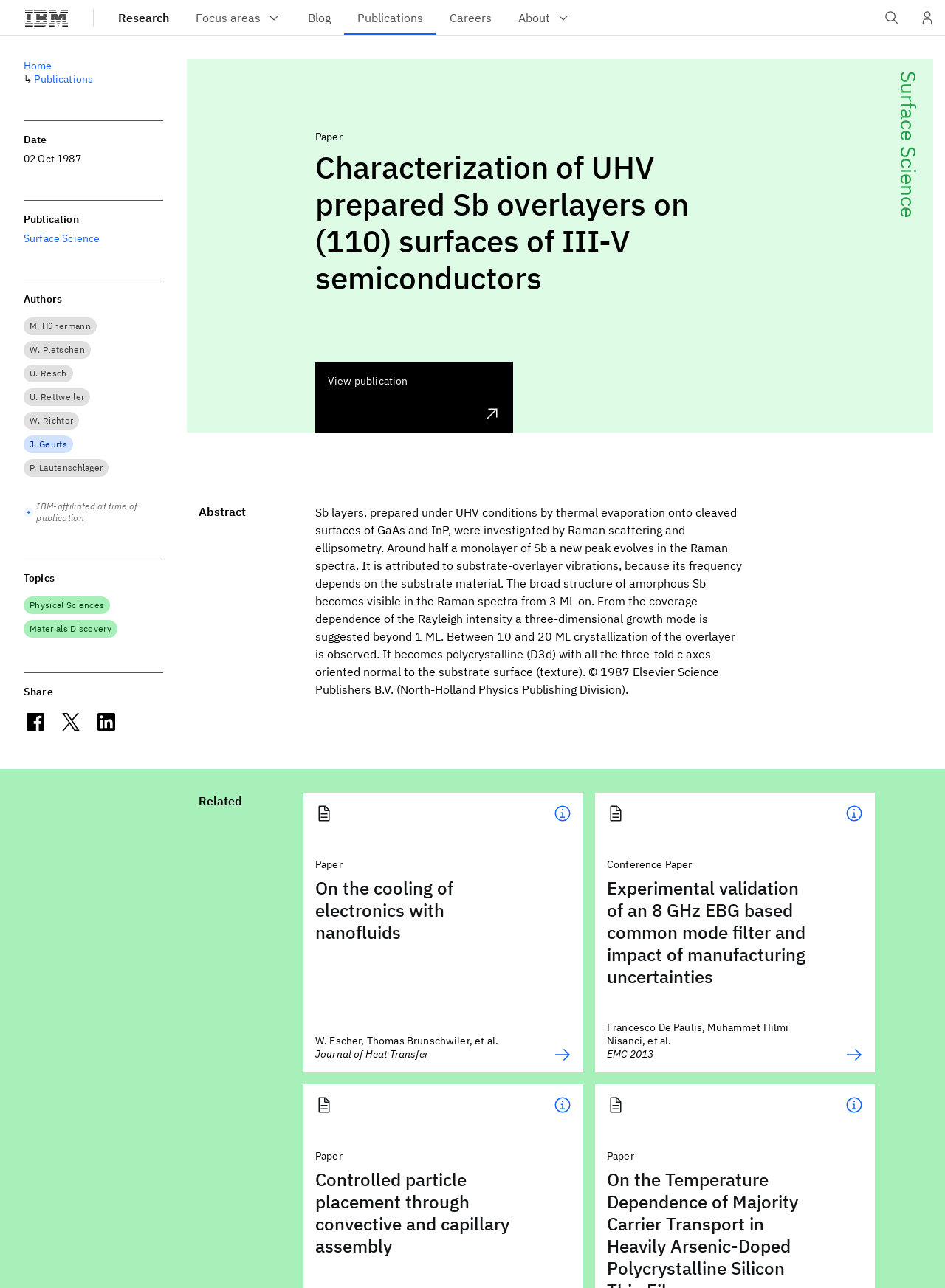Using the description: "TV", determine the UI element's bounding box coordinates. Ensure the coordinates are in the format of four float numbers between 0 and 1, i.e., [left, top, right, bottom].

None